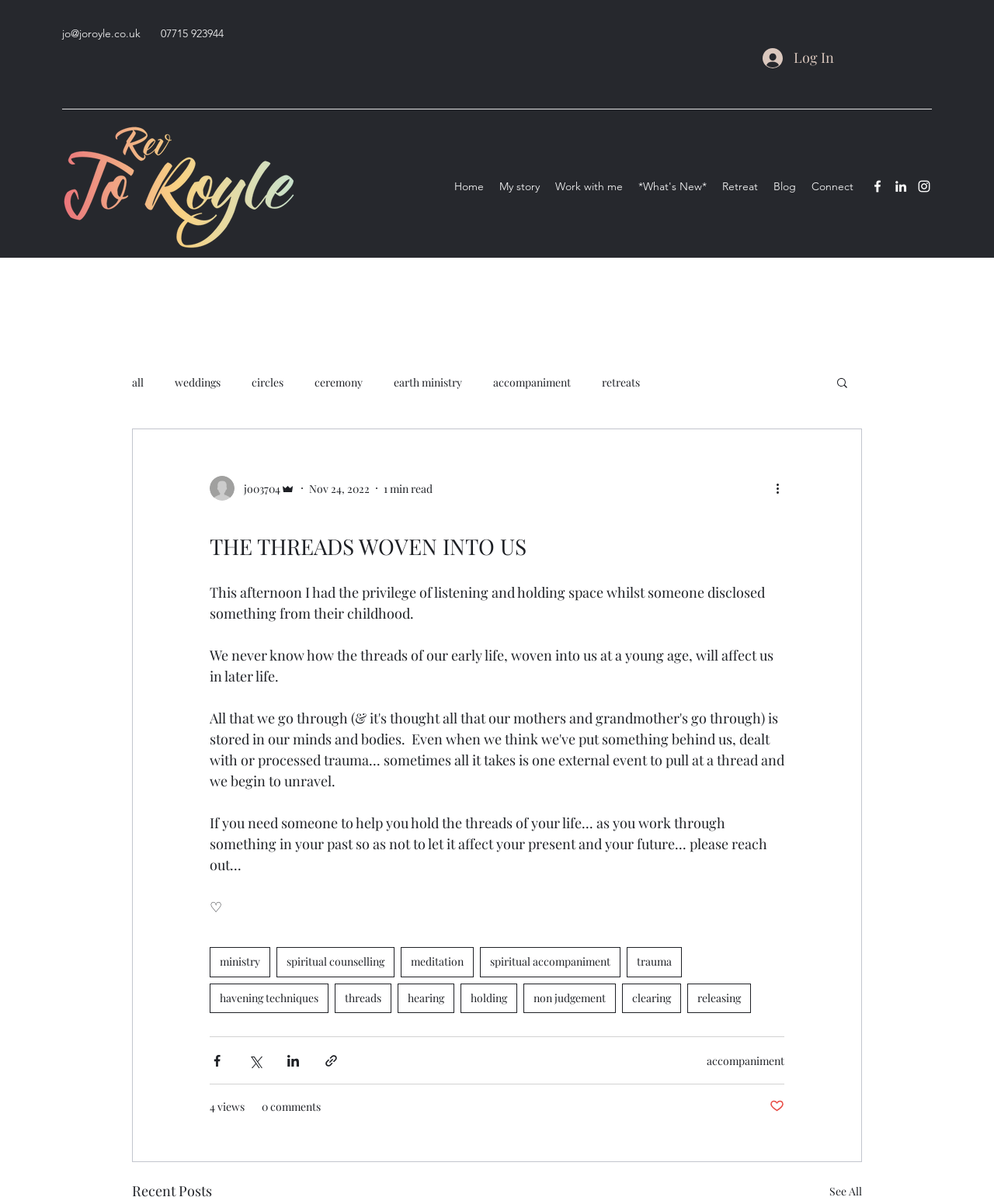What is the topic of the current post?
Use the information from the screenshot to give a comprehensive response to the question.

The topic of the current post can be inferred from the content of the post, which mentions someone disclosing something from their childhood. The topic is likely related to childhood trauma or a similar issue.